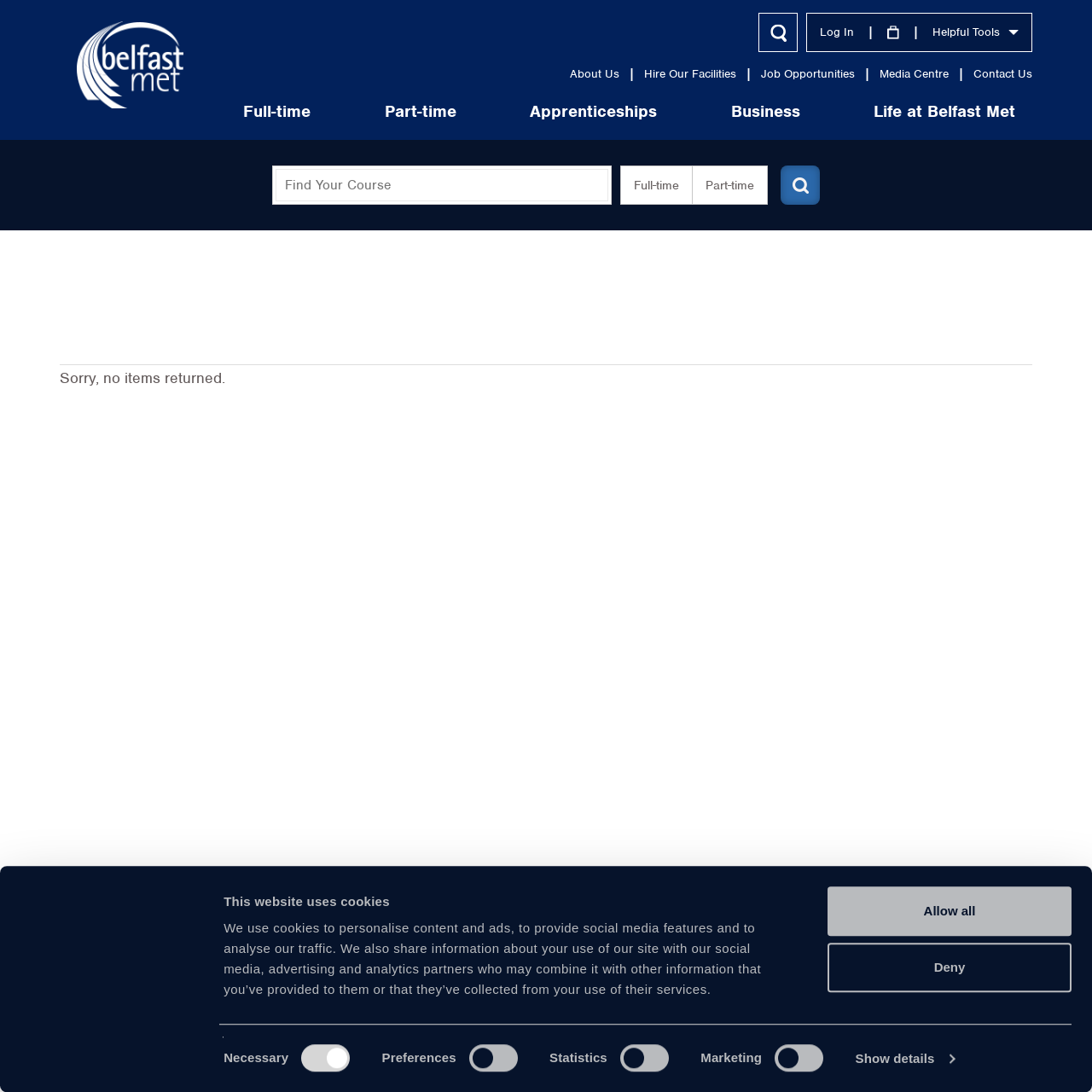Locate the bounding box coordinates of the area to click to fulfill this instruction: "Click the 'Allow all' button". The bounding box should be presented as four float numbers between 0 and 1, in the order [left, top, right, bottom].

[0.758, 0.812, 0.981, 0.857]